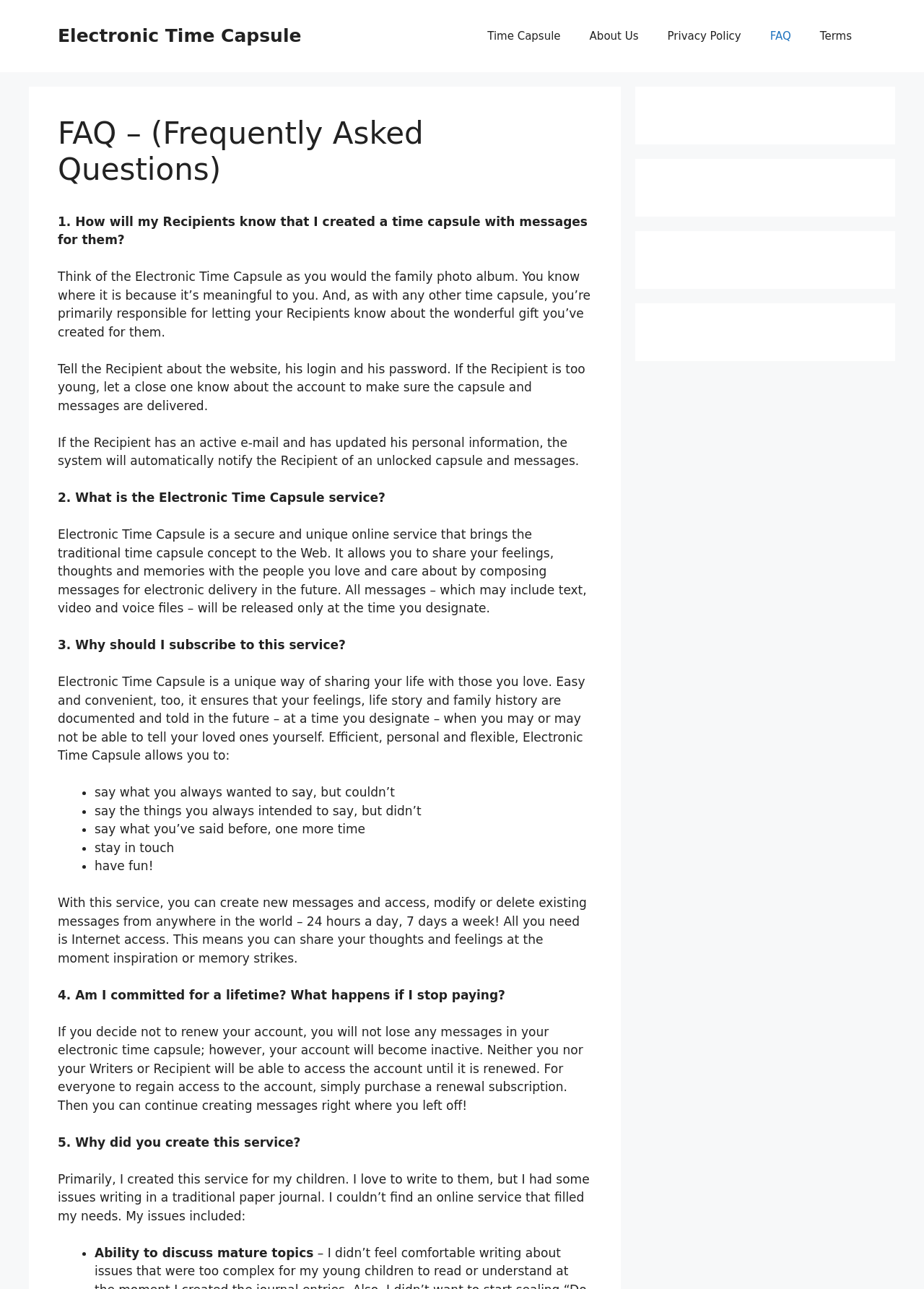Look at the image and give a detailed response to the following question: What is the purpose of the Electronic Time Capsule service?

The purpose of the Electronic Time Capsule service is to share feelings, thoughts, and memories with loved ones by composing messages for electronic delivery in the future, as stated in the FAQ section of the webpage.